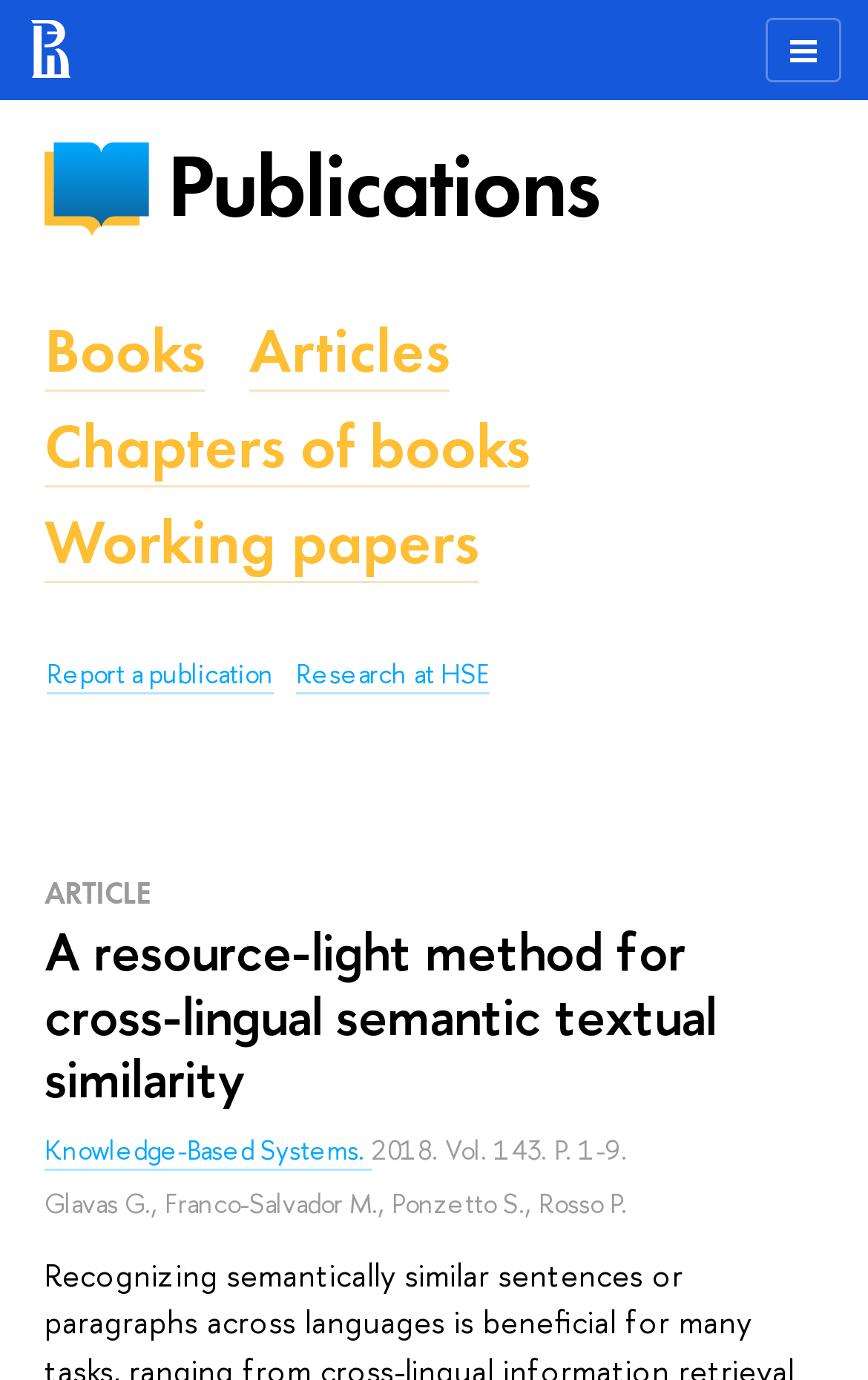Identify the bounding box coordinates of the part that should be clicked to carry out this instruction: "View the article 'A resource-light method for cross-lingual semantic textual similarity'".

[0.051, 0.666, 0.949, 0.805]